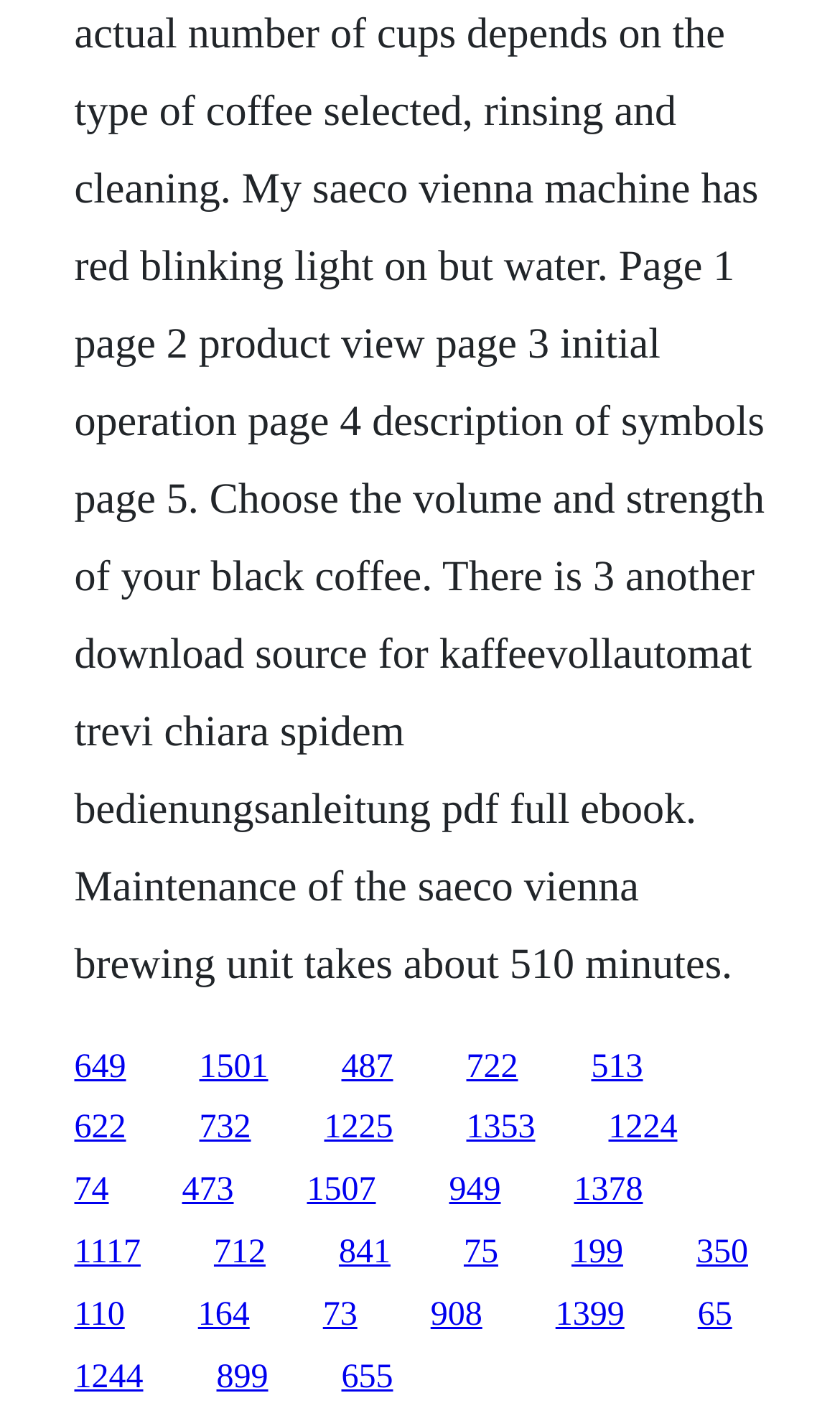Locate the coordinates of the bounding box for the clickable region that fulfills this instruction: "click the first link".

[0.088, 0.735, 0.15, 0.761]